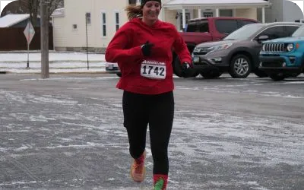Please answer the following question using a single word or phrase: What is in the background of the image?

Houses and parked vehicles